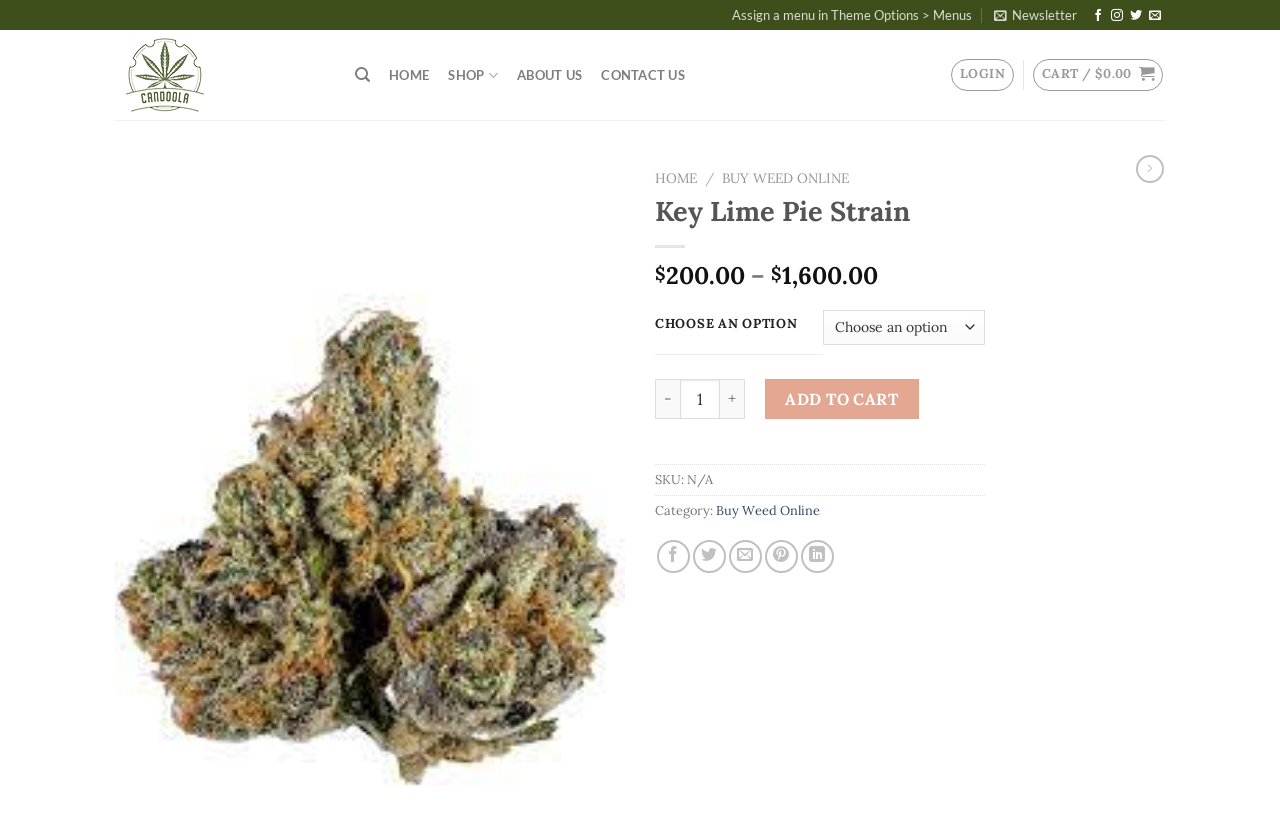Given the element description, predict the bounding box coordinates in the format (top-left x, top-left y, bottom-right x, bottom-right y), using floating point numbers between 0 and 1: Sell on OldRide

None